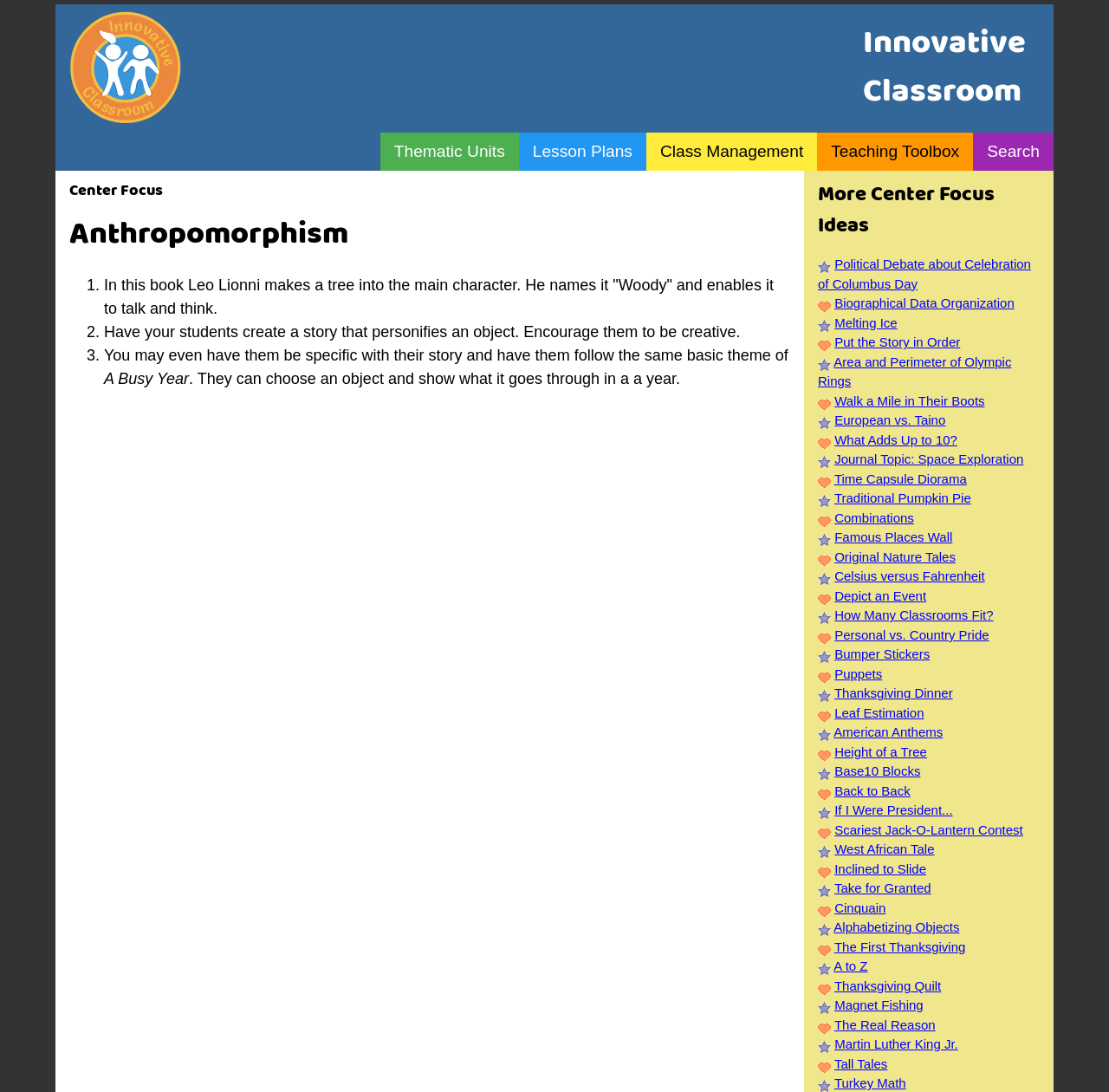Respond to the question with just a single word or phrase: 
How many center focus ideas are listed on the webpage?

2